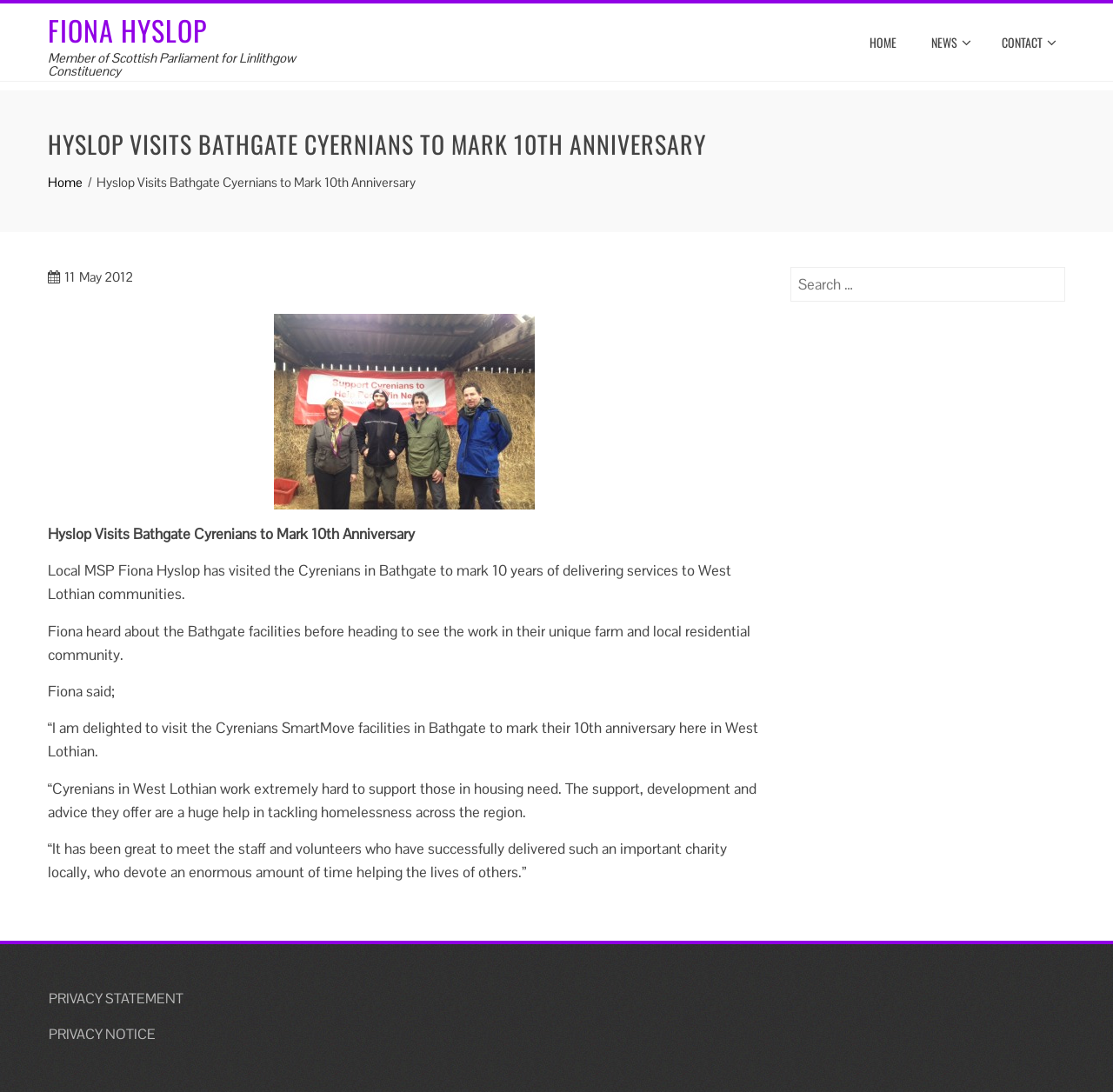Please determine the bounding box coordinates for the element that should be clicked to follow these instructions: "Read the NEWS".

[0.825, 0.025, 0.88, 0.053]